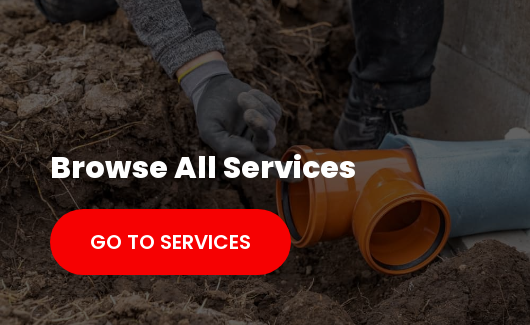What is the surrounding environment like?
Answer the question with as much detail as possible.

The caption describes the surrounding environment as earthy, with loose soil visible, indicating that the construction site is an active plumbing installation process, and the soil has been dug up for the pipe installation.